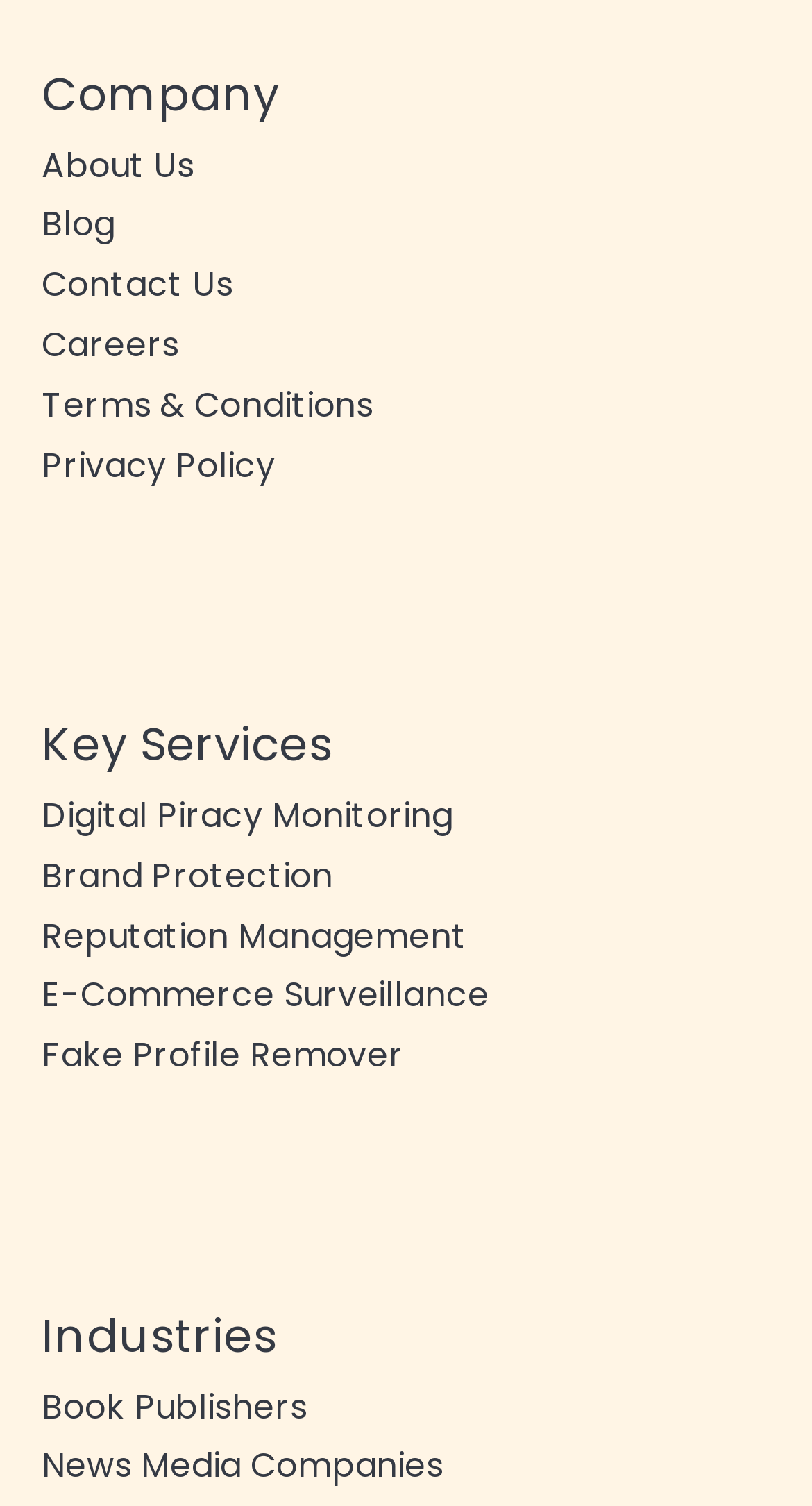Please determine the bounding box of the UI element that matches this description: Fake Profile Remover. The coordinates should be given as (top-left x, top-left y, bottom-right x, bottom-right y), with all values between 0 and 1.

[0.051, 0.685, 0.497, 0.717]